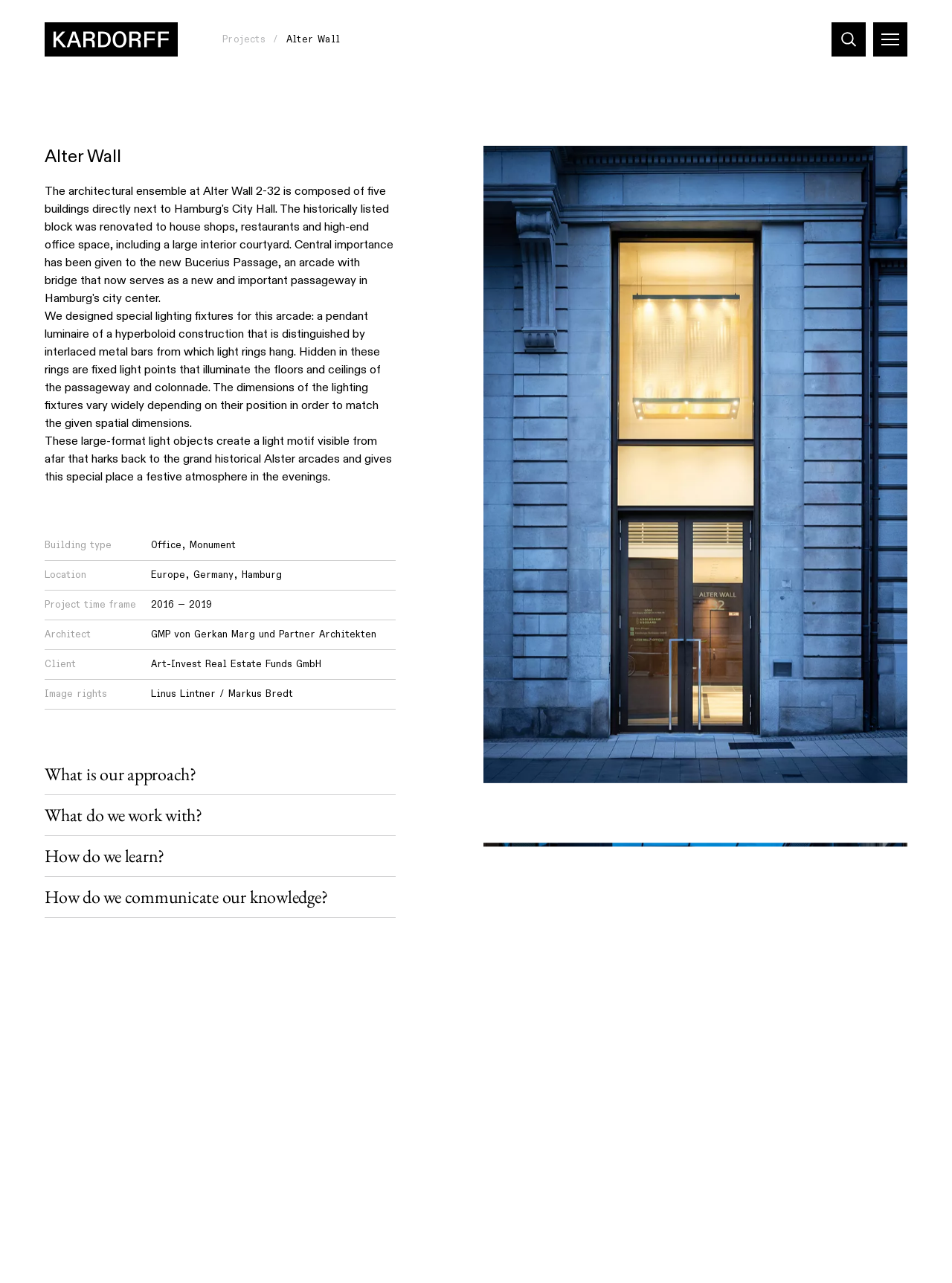Offer a meticulous description of the webpage's structure and content.

This webpage is about the architectural ensemble at Alter Wall 2-32, located next to Hamburg's City Hall. At the top of the page, there is a search bar and a button on the right side. Below the search bar, there are navigation links, including "Projects", and a heading that reads "Alter Wall". 

The main content of the page is divided into two sections. On the left side, there is a descriptive text about the project, which explains the design of special lighting fixtures for the arcade. The text is divided into two paragraphs, with the first one describing the lighting fixtures and the second one explaining how they create a festive atmosphere in the evenings.

On the right side, there is a description list that provides details about the project, including the building type, location, project time frame, architect, client, and image rights. Each item in the list has a term and a detail, with some details being links to other pages.

Below the descriptive text, there is a large figure or image that takes up most of the width of the page. At the bottom of the page, there are four links that are hidden, but their text is "What is our approach?", "What do we work with?", "How do we learn?", and "How do we communicate our knowledge?". These links are repeated on the left side of the page, but they are not hidden.